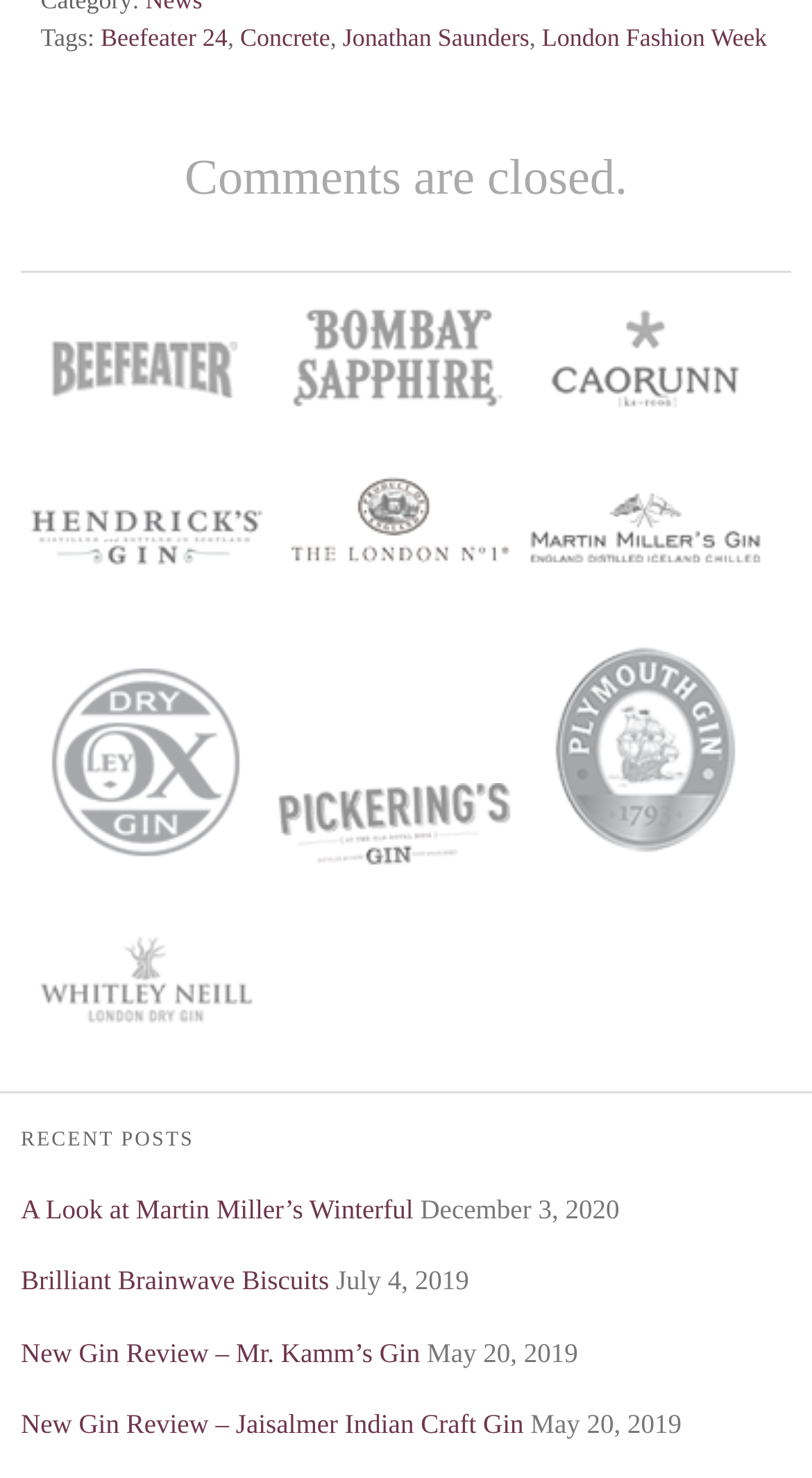What is the first tag mentioned?
Respond with a short answer, either a single word or a phrase, based on the image.

Beefeater 24